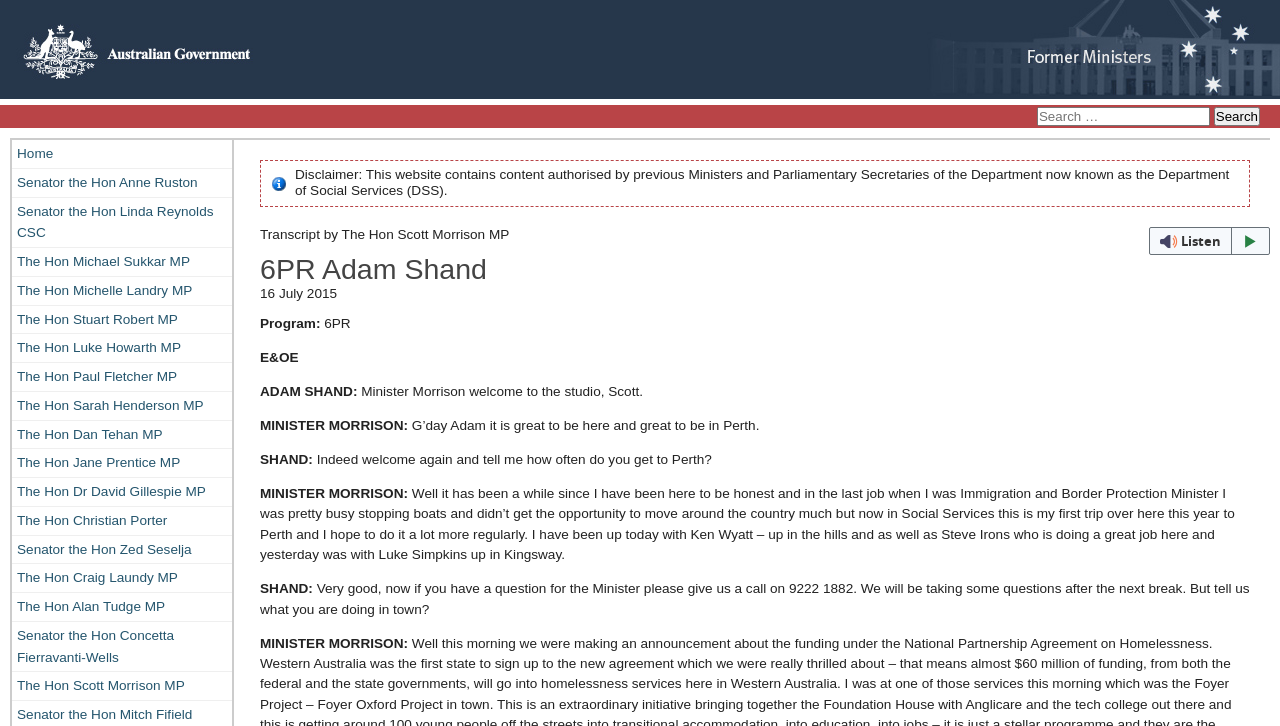Identify and provide the text of the main header on the webpage.

6PR Adam Shand